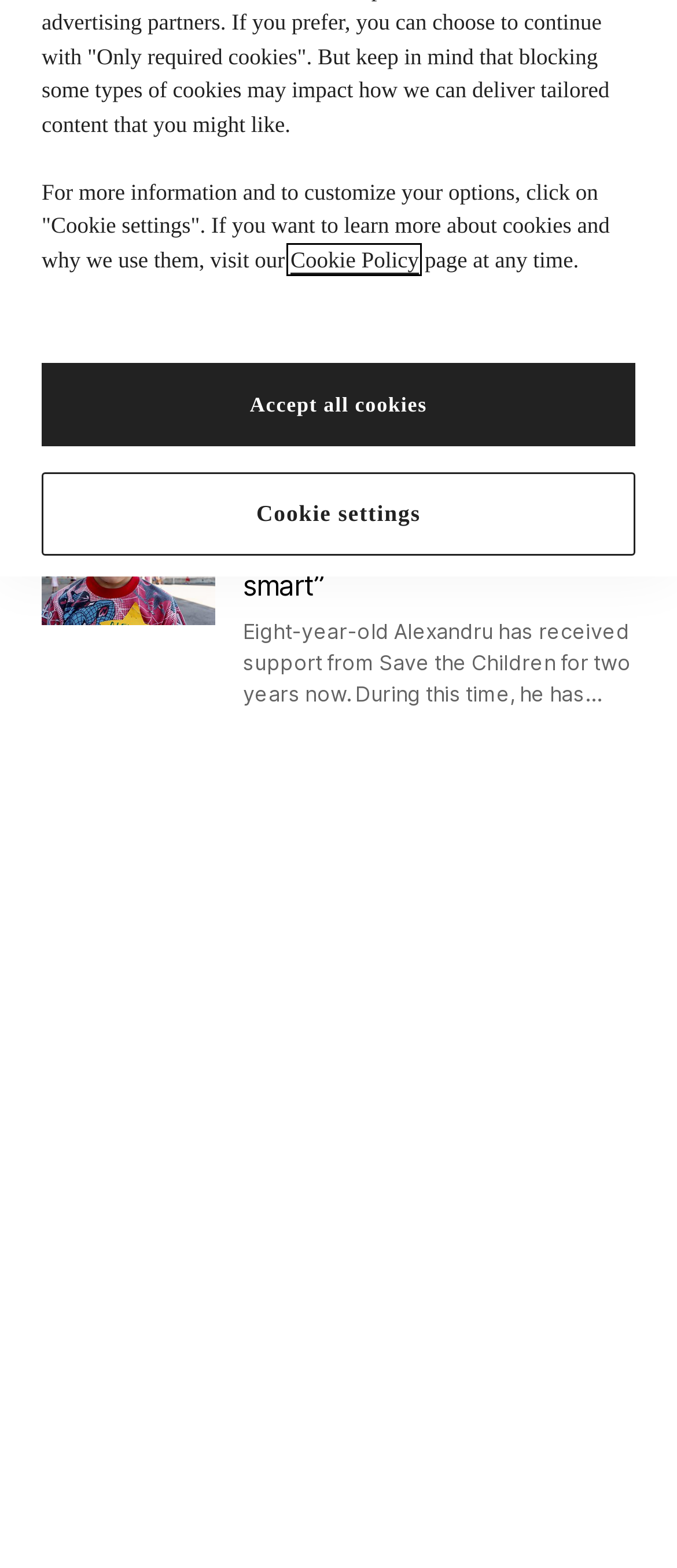Specify the bounding box coordinates (top-left x, top-left y, bottom-right x, bottom-right y) of the UI element in the screenshot that matches this description: Cookie settings

[0.062, 0.301, 0.938, 0.354]